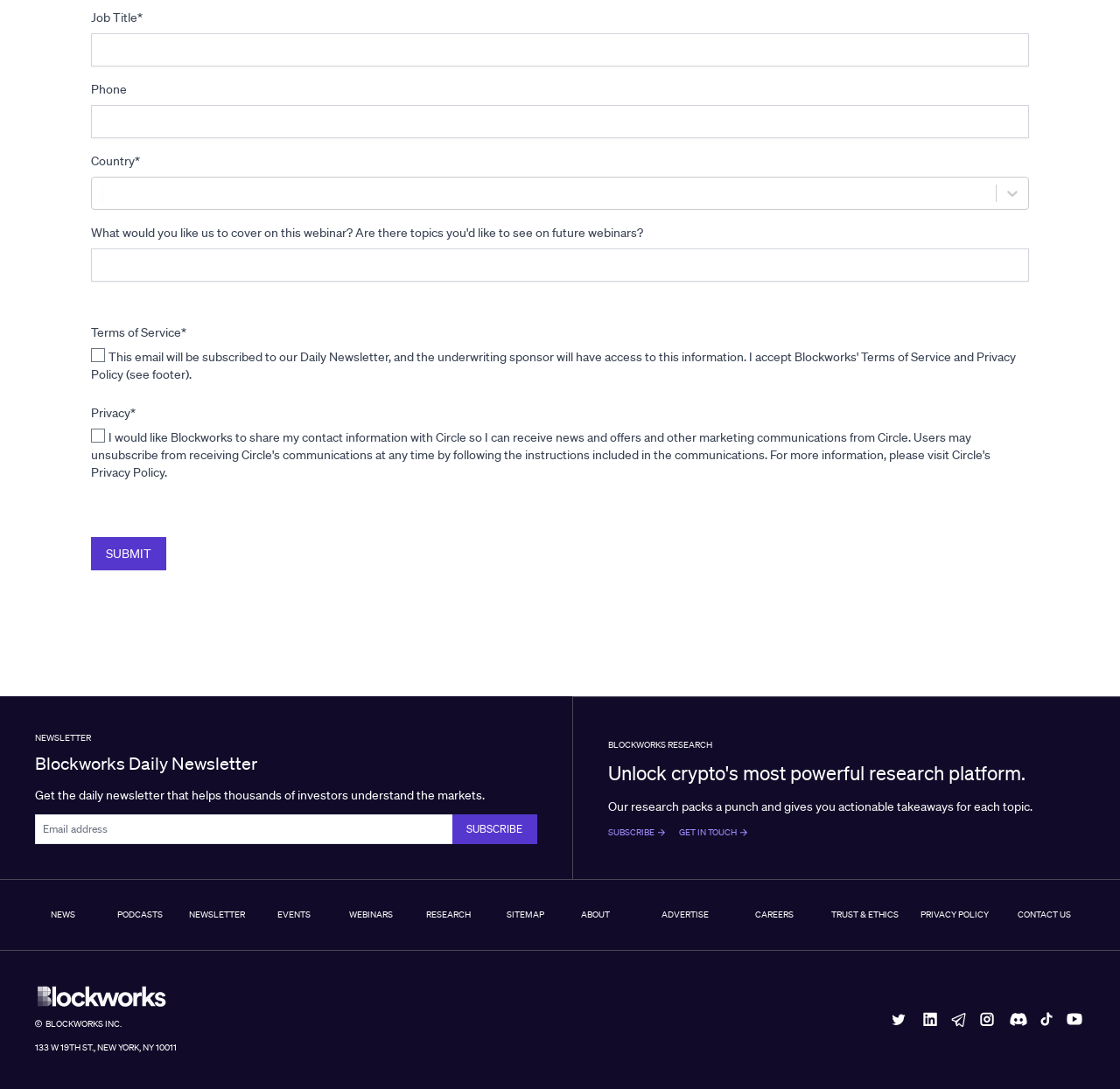Locate the bounding box coordinates of the clickable region necessary to complete the following instruction: "Click on the 'QUICK VIEW' link". Provide the coordinates in the format of four float numbers between 0 and 1, i.e., [left, top, right, bottom].

None